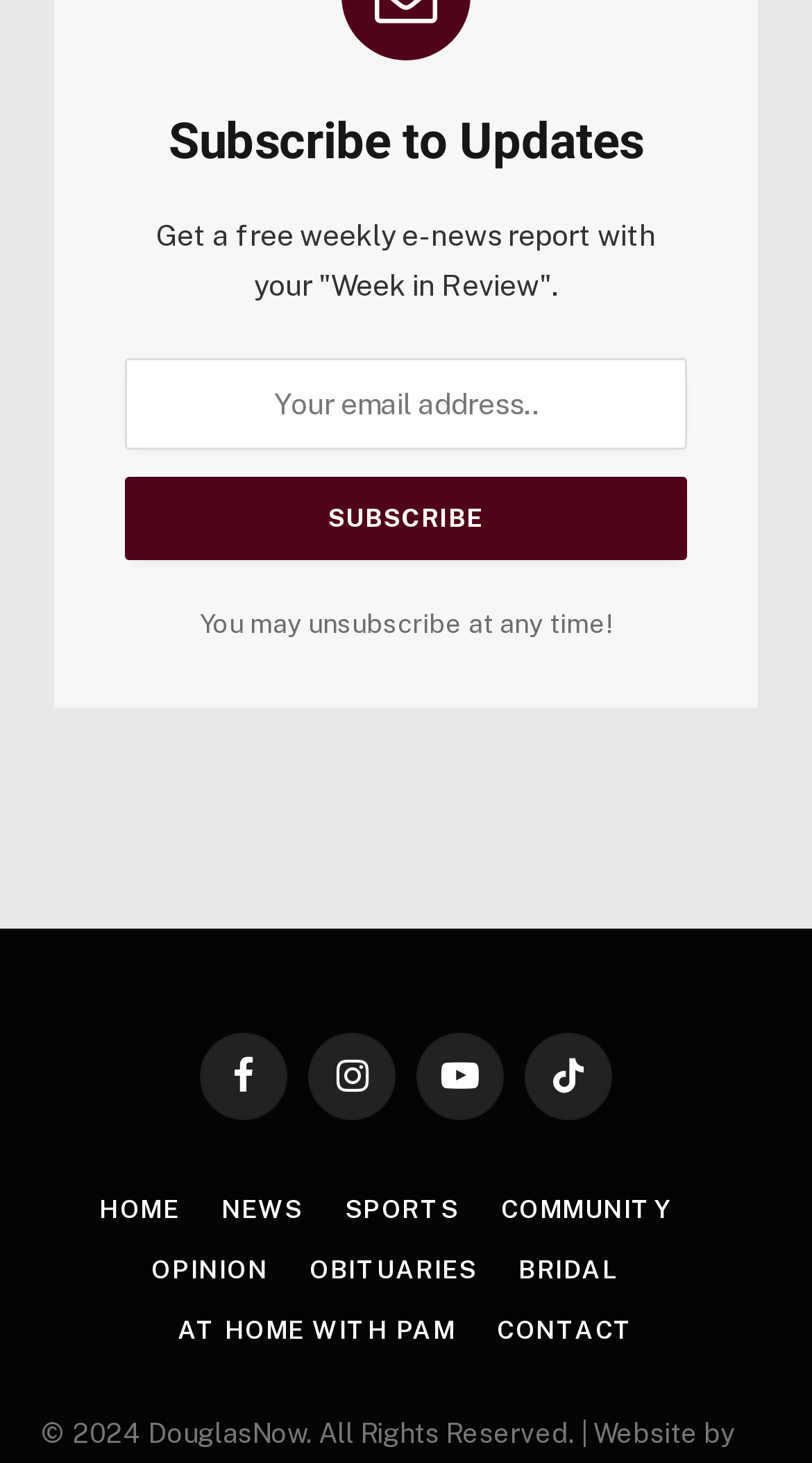Please identify the bounding box coordinates of the element on the webpage that should be clicked to follow this instruction: "Visit Facebook page". The bounding box coordinates should be given as four float numbers between 0 and 1, formatted as [left, top, right, bottom].

[0.246, 0.706, 0.354, 0.766]